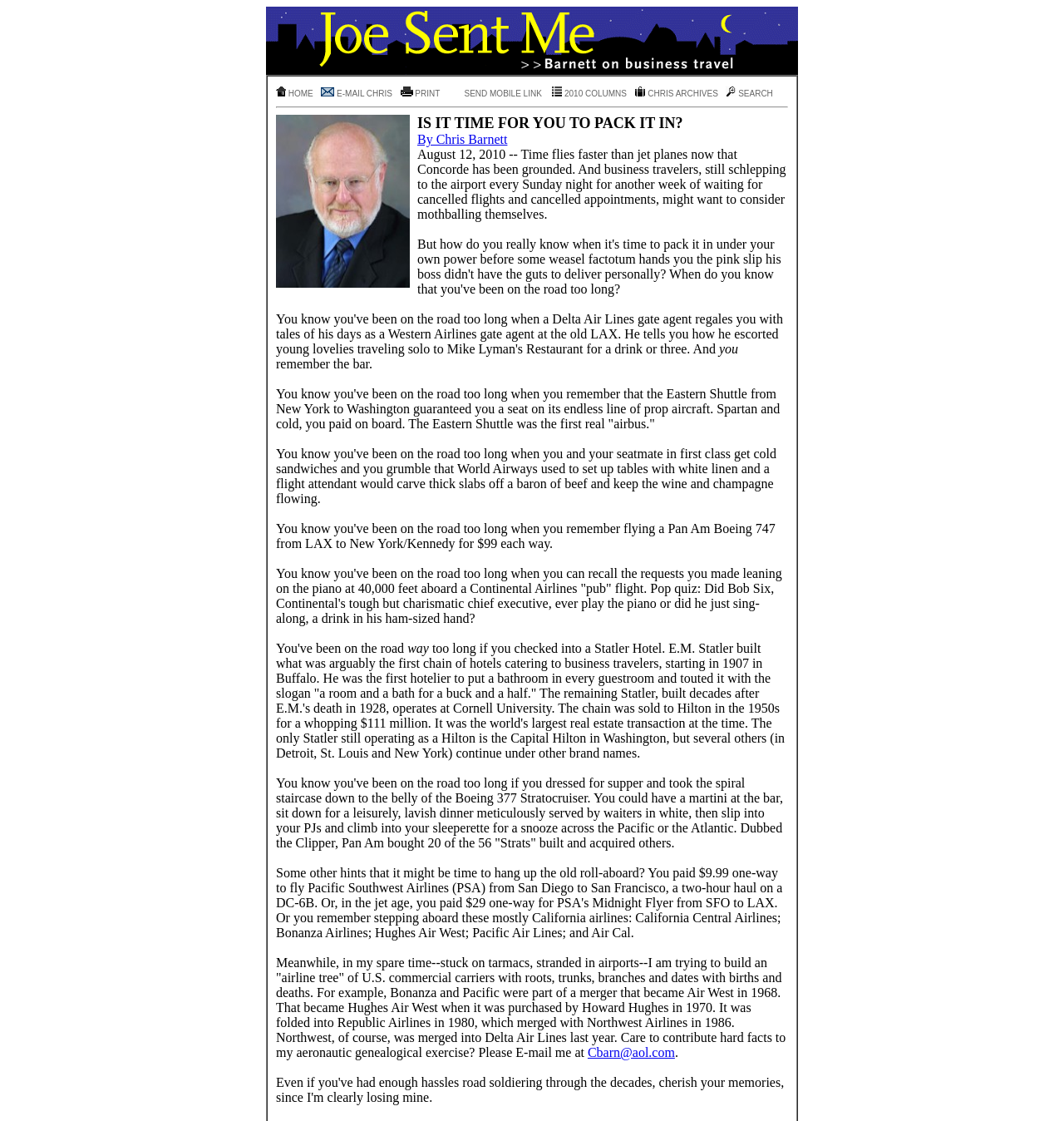Using the webpage screenshot and the element description SEND MOBILE LINK, determine the bounding box coordinates. Specify the coordinates in the format (top-left x, top-left y, bottom-right x, bottom-right y) with values ranging from 0 to 1.

[0.421, 0.079, 0.516, 0.088]